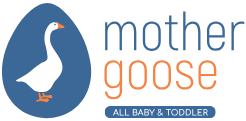What is the color of 'mother' in the brand name?
Your answer should be a single word or phrase derived from the screenshot.

Blue